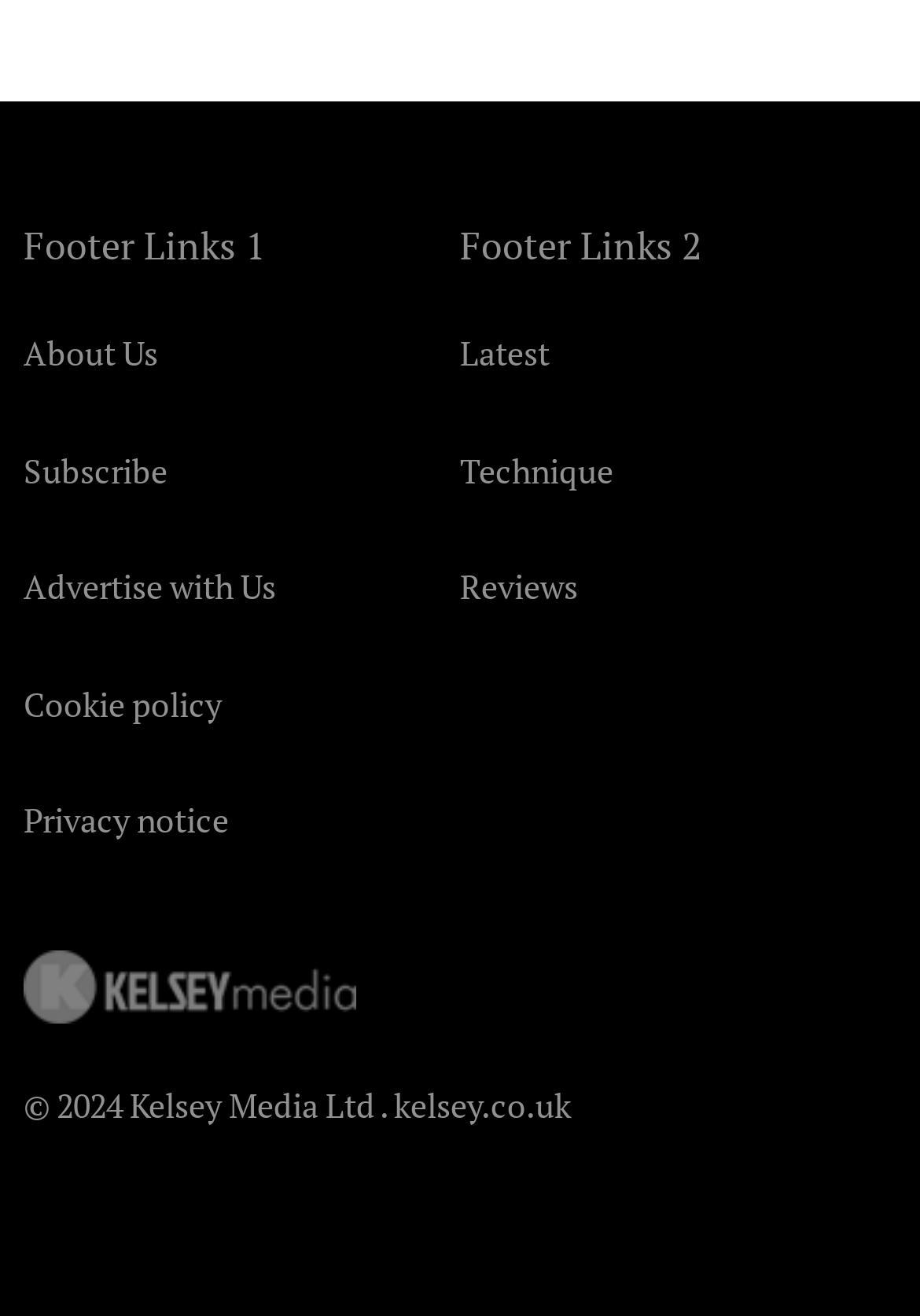Please provide a detailed answer to the question below by examining the image:
What is the year of copyright mentioned in the footer?

I found the answer by looking at the footer section of the webpage, where I saw the text '© 2024 Kelsey Media Ltd.', which indicates that the year of copyright is 2024.